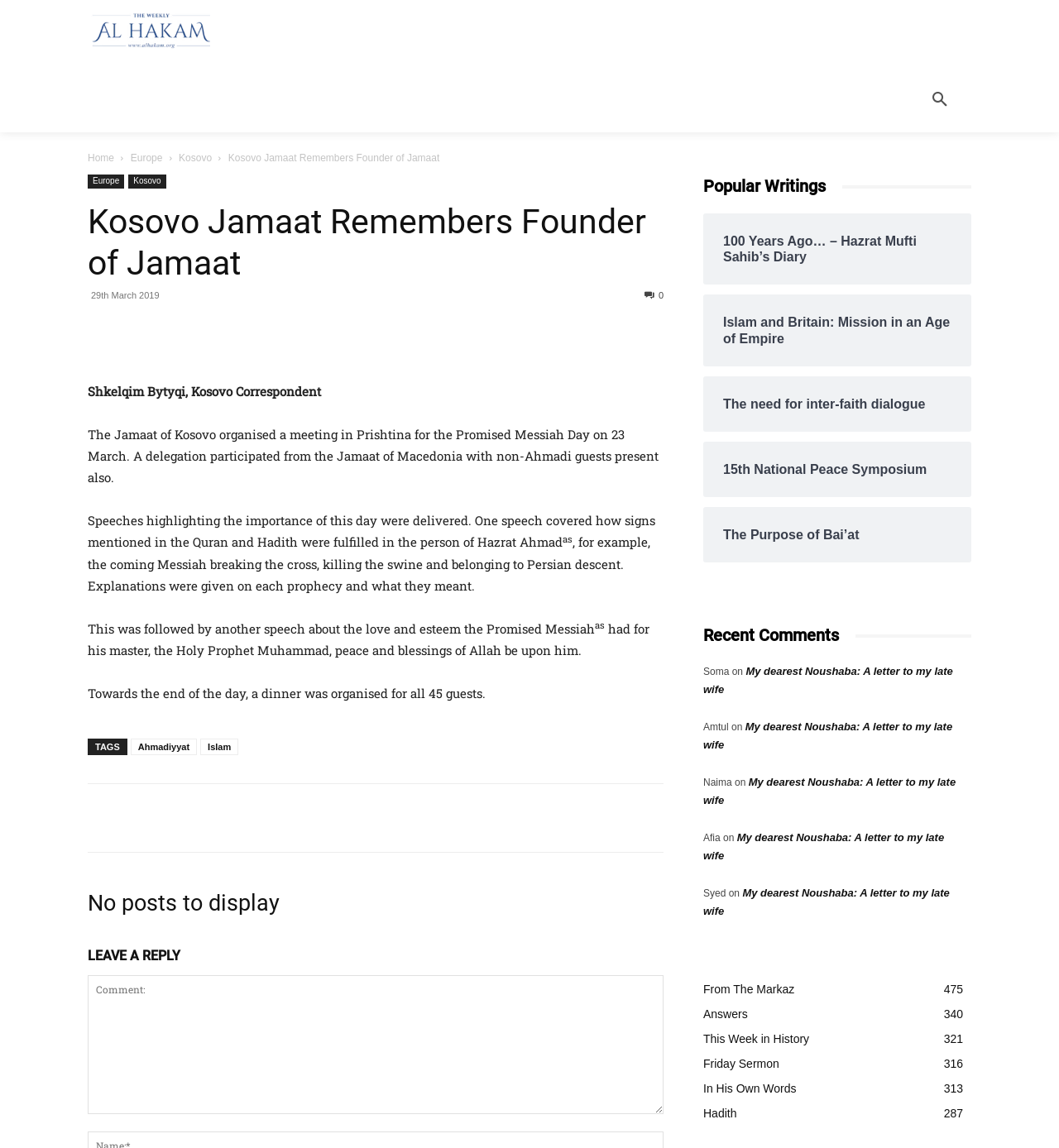Using the element description From The Markaz475, predict the bounding box coordinates for the UI element. Provide the coordinates in (top-left x, top-left y, bottom-right x, bottom-right y) format with values ranging from 0 to 1.

[0.664, 0.856, 0.75, 0.868]